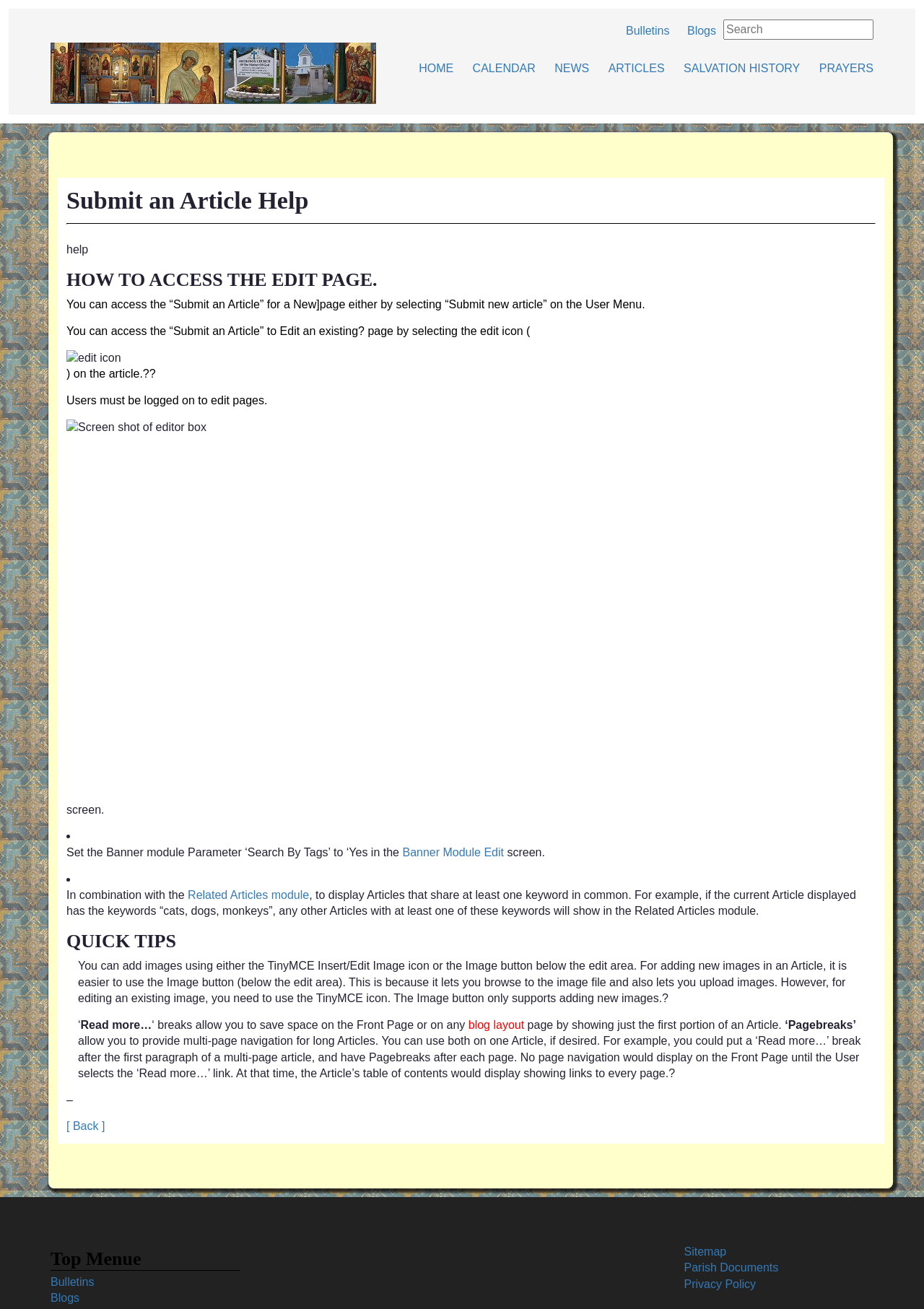Answer the question in a single word or phrase:
What is the image below the 'HOW TO ACCESS THE EDIT PAGE' heading?

edit icon